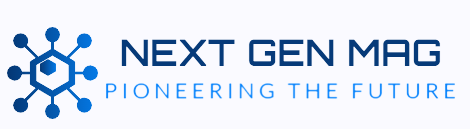Describe the scene depicted in the image with great detail.

The image features the logo of "Next Gen Mag," showcasing a modern and tech-inspired design. The logo prominently displays the words "NEXT GEN MAG" in bold, dark blue font, conveying a sense of innovation and forward-thinking. Below the main title, the slogan "PIONEERING THE FUTURE" is presented in a lighter blue, adding an aspirational tone to the branding. The surrounding graphic elements resemble a molecular structure or network, symbolizing connectivity and advancement in various fields. This logo effectively represents the magazine’s focus on cutting-edge topics and trends, aligning with its mission to explore and discuss contemporary issues that shape the future.